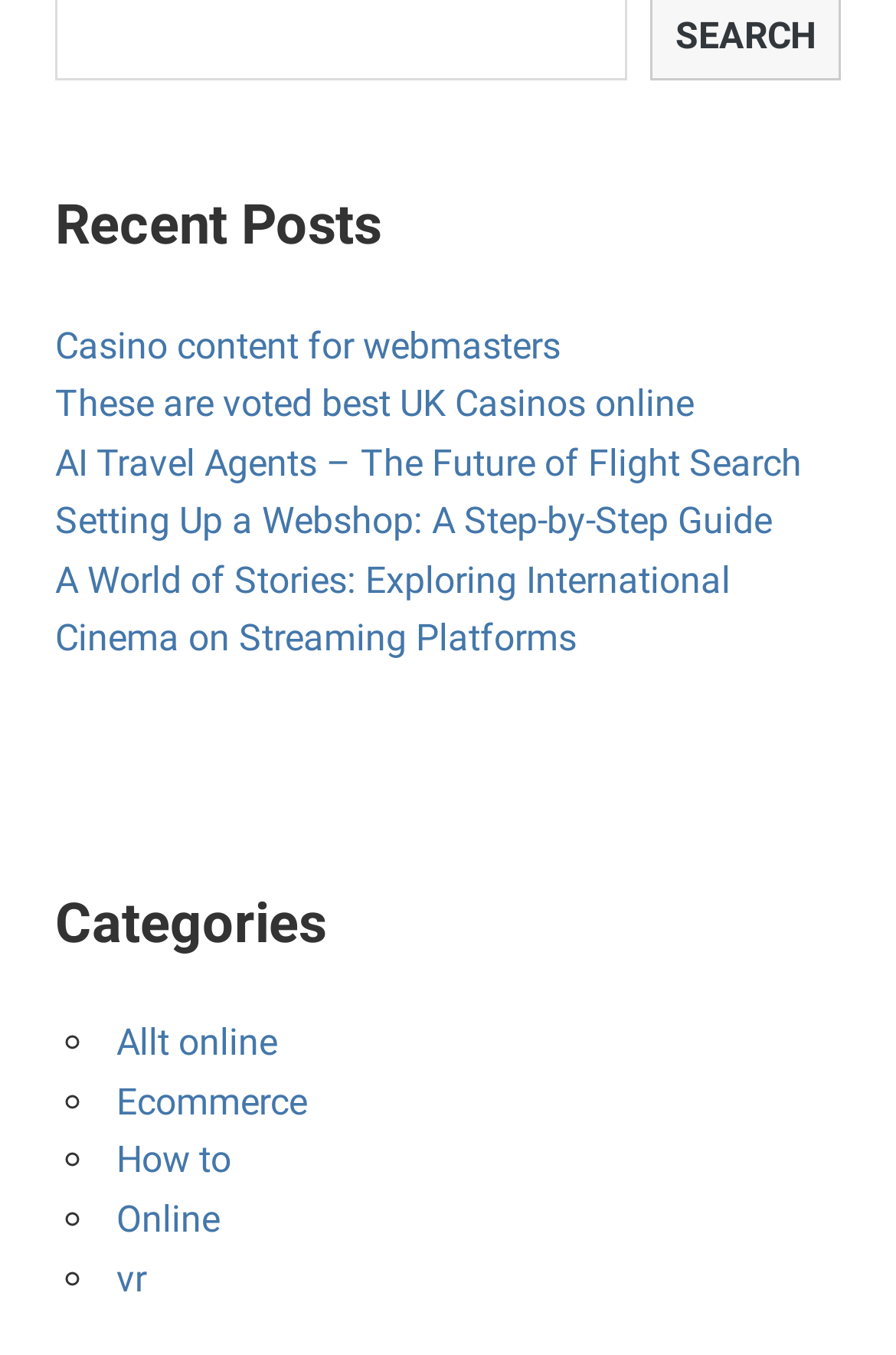Specify the bounding box coordinates of the area to click in order to execute this command: 'Discover online content'. The coordinates should consist of four float numbers ranging from 0 to 1, and should be formatted as [left, top, right, bottom].

[0.13, 0.884, 0.246, 0.916]